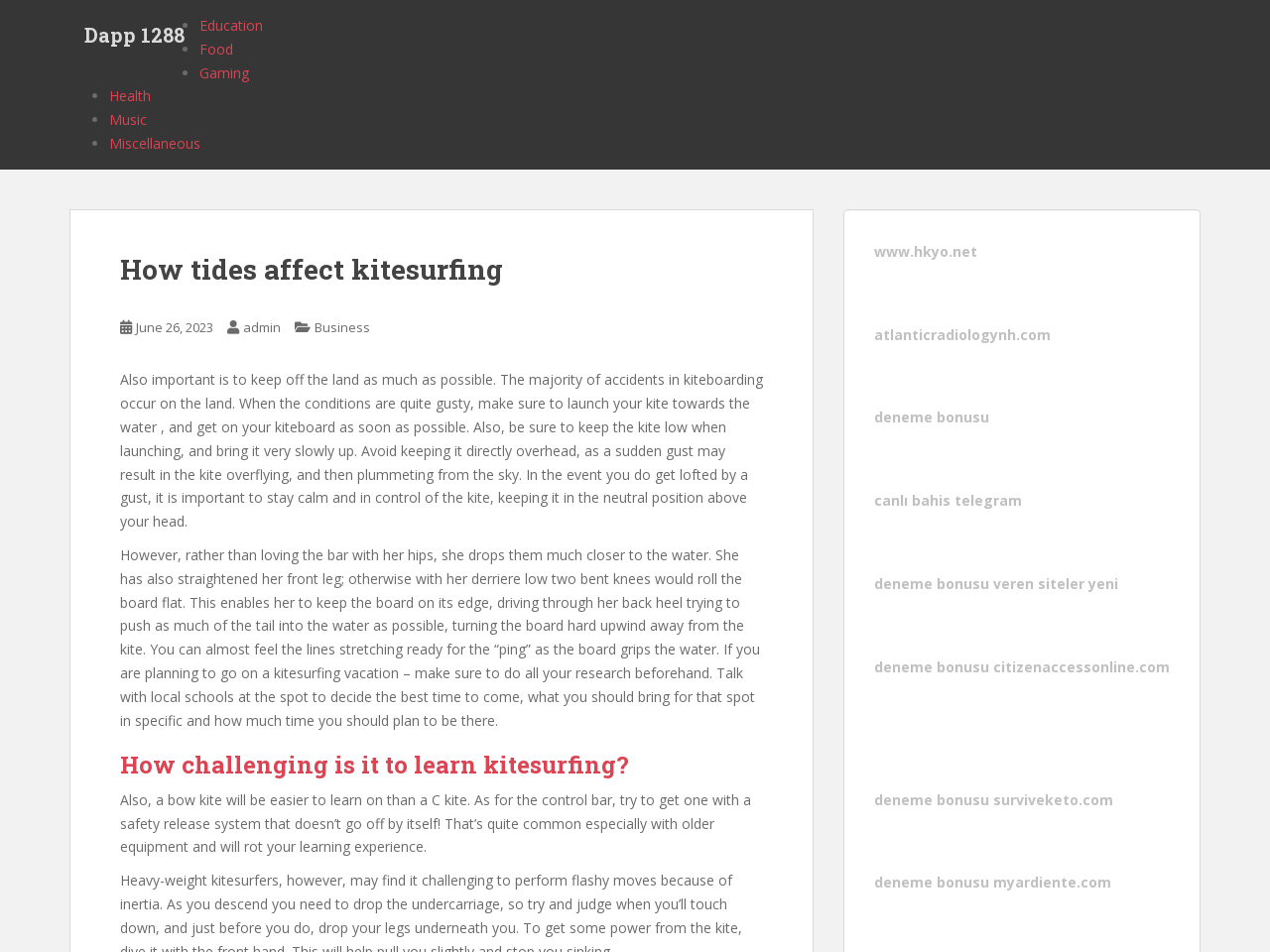Summarize the webpage with a detailed and informative caption.

The webpage is about kitesurfing, specifically discussing how tides affect the sport. At the top, there is a navigation menu with links to various categories, including Education, Food, Gaming, Health, Music, and Miscellaneous. 

Below the navigation menu, there is a main content section with a heading "How tides affect kitesurfing". This section contains two paragraphs of text, providing tips and advice on kitesurfing, such as keeping off the land as much as possible, launching the kite towards the water, and keeping it low when launching. The text also discusses the importance of staying calm and in control of the kite in case of gusty conditions.

Further down, there is another heading "How challenging is it to learn kitesurfing?" followed by a paragraph of text discussing the ease of learning on a bow kite versus a C kite and the importance of a control bar with a safety release system.

On the right side of the page, there are several links to external websites, including www.hkyo.net, atlanticradiologynh.com, and others, which appear to be unrelated to kitesurfing.